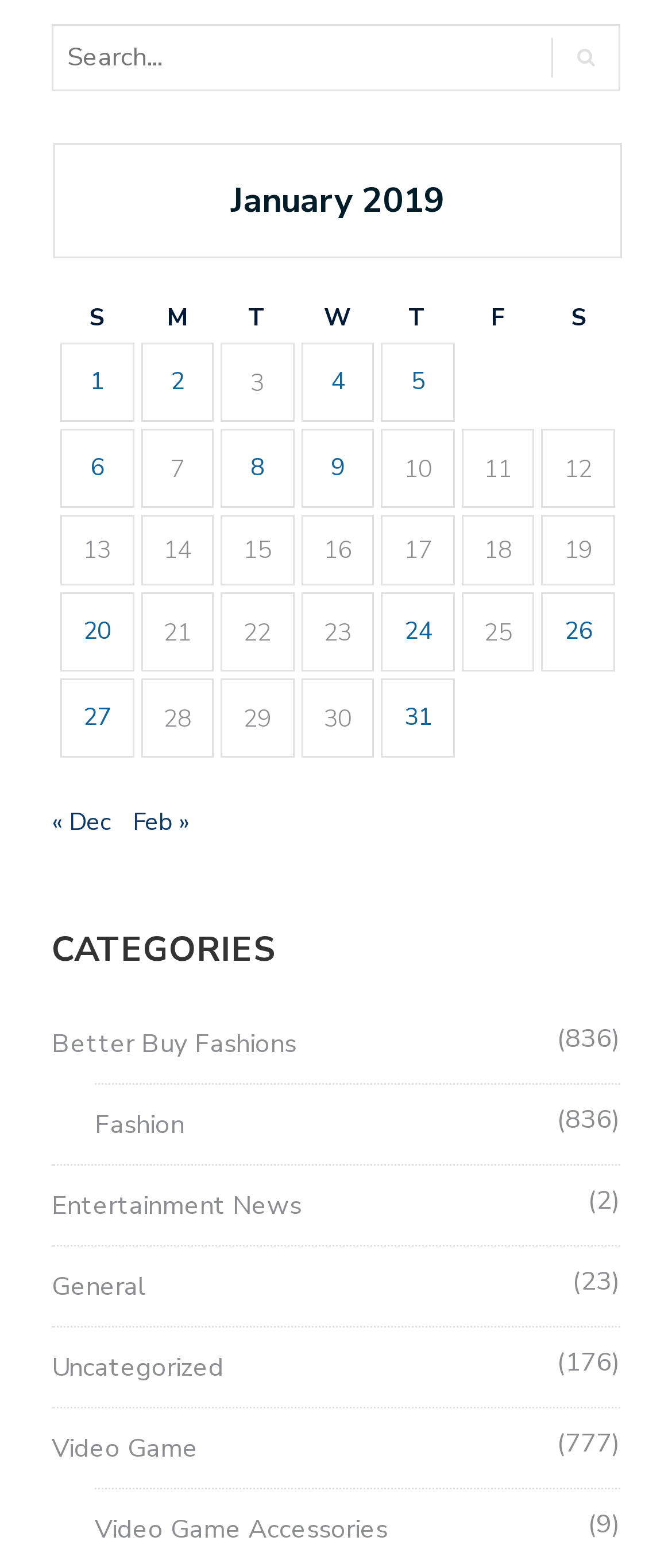Determine the bounding box coordinates for the UI element matching this description: "8".

[0.373, 0.288, 0.393, 0.309]